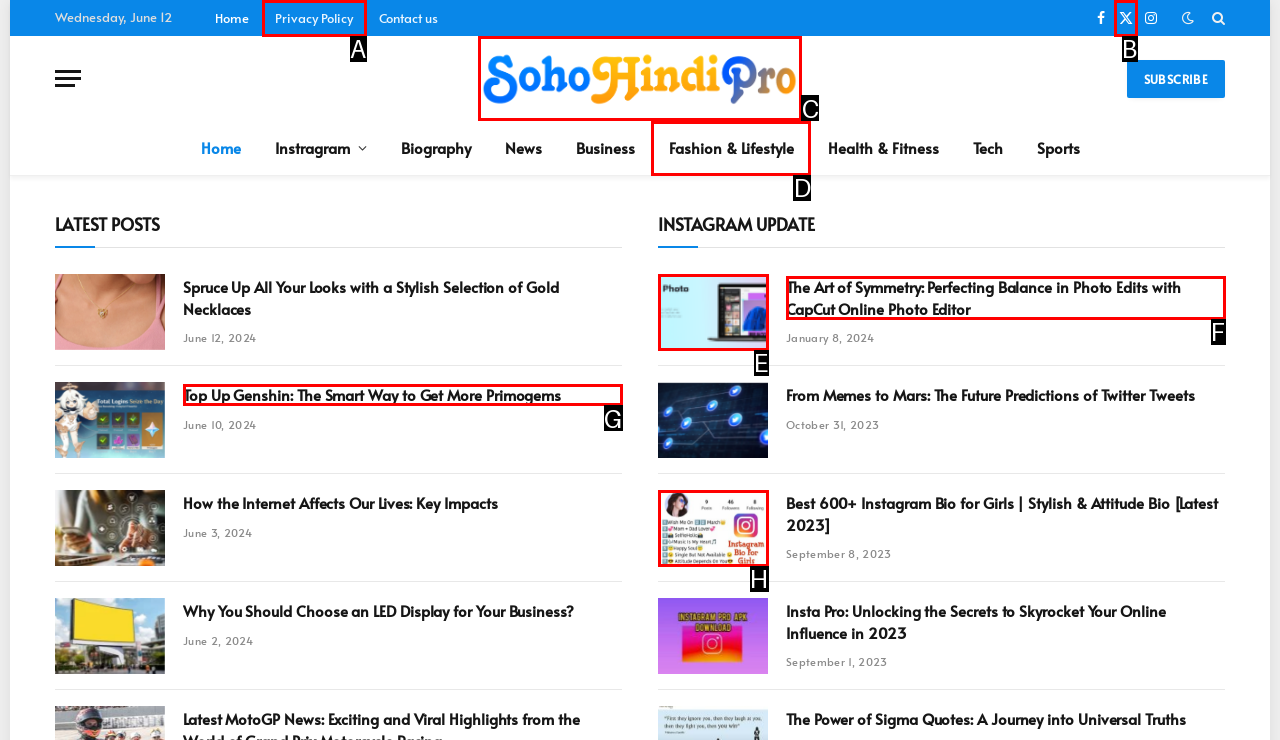Match the HTML element to the given description: Fashion & Lifestyle
Indicate the option by its letter.

D